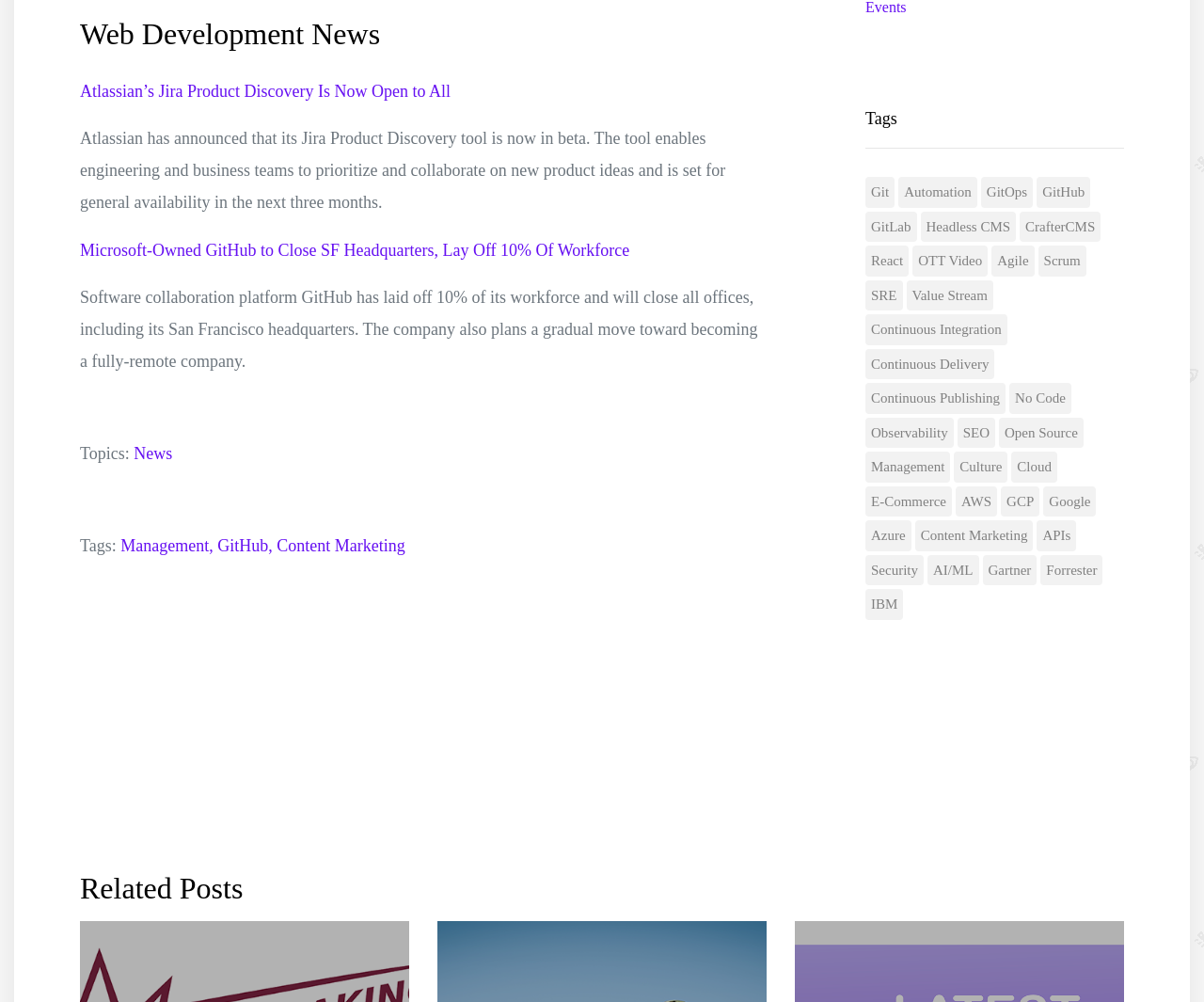Pinpoint the bounding box coordinates for the area that should be clicked to perform the following instruction: "Read about Microsoft-owned GitHub layoffs".

[0.066, 0.24, 0.523, 0.259]